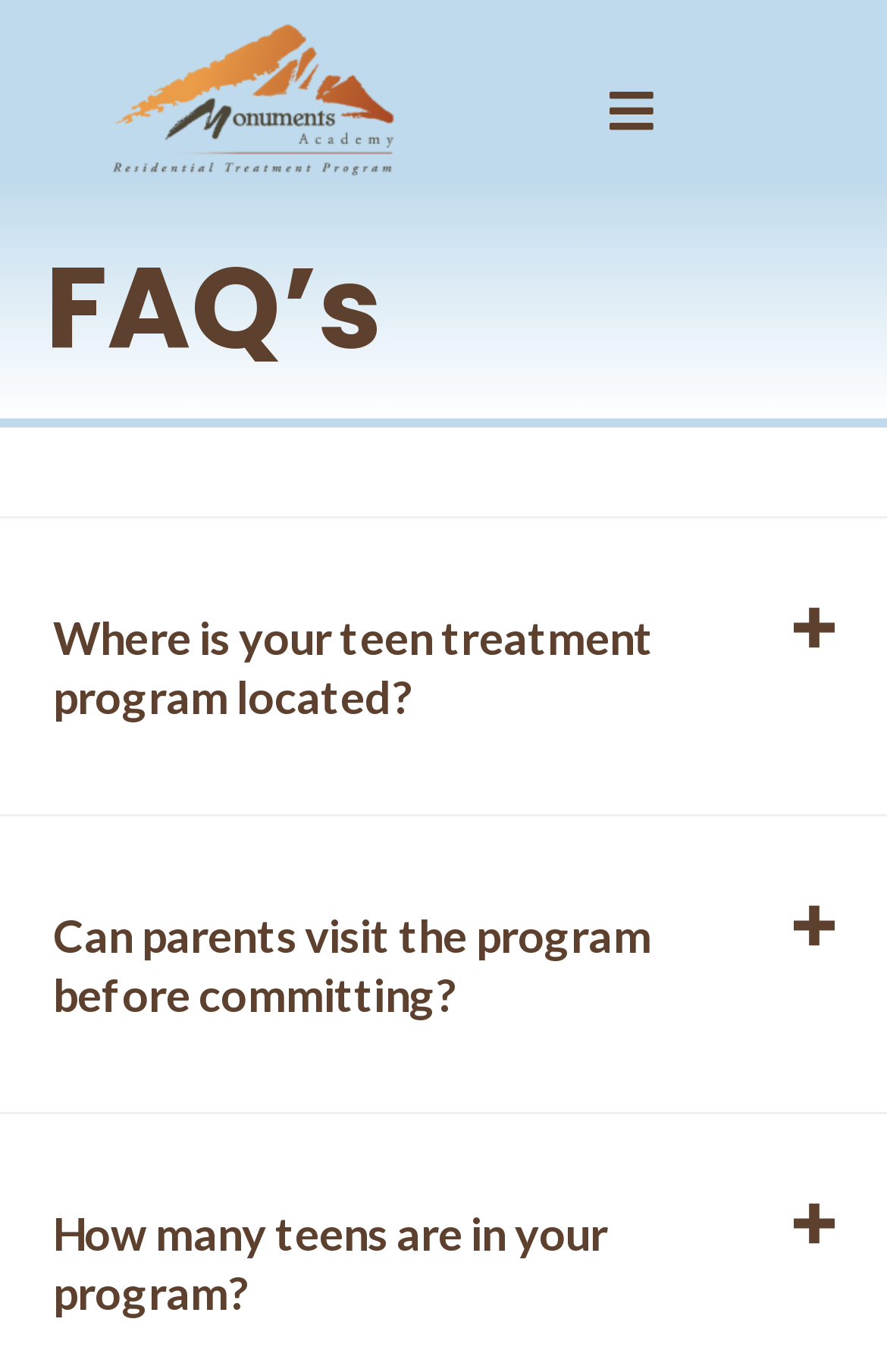Refer to the screenshot and give an in-depth answer to this question: What type of environment is the program located in?

Based on the webpage, the program is situated on over 60 acres of beautiful alpine forest, which suggests that the environment is a natural and serene setting.